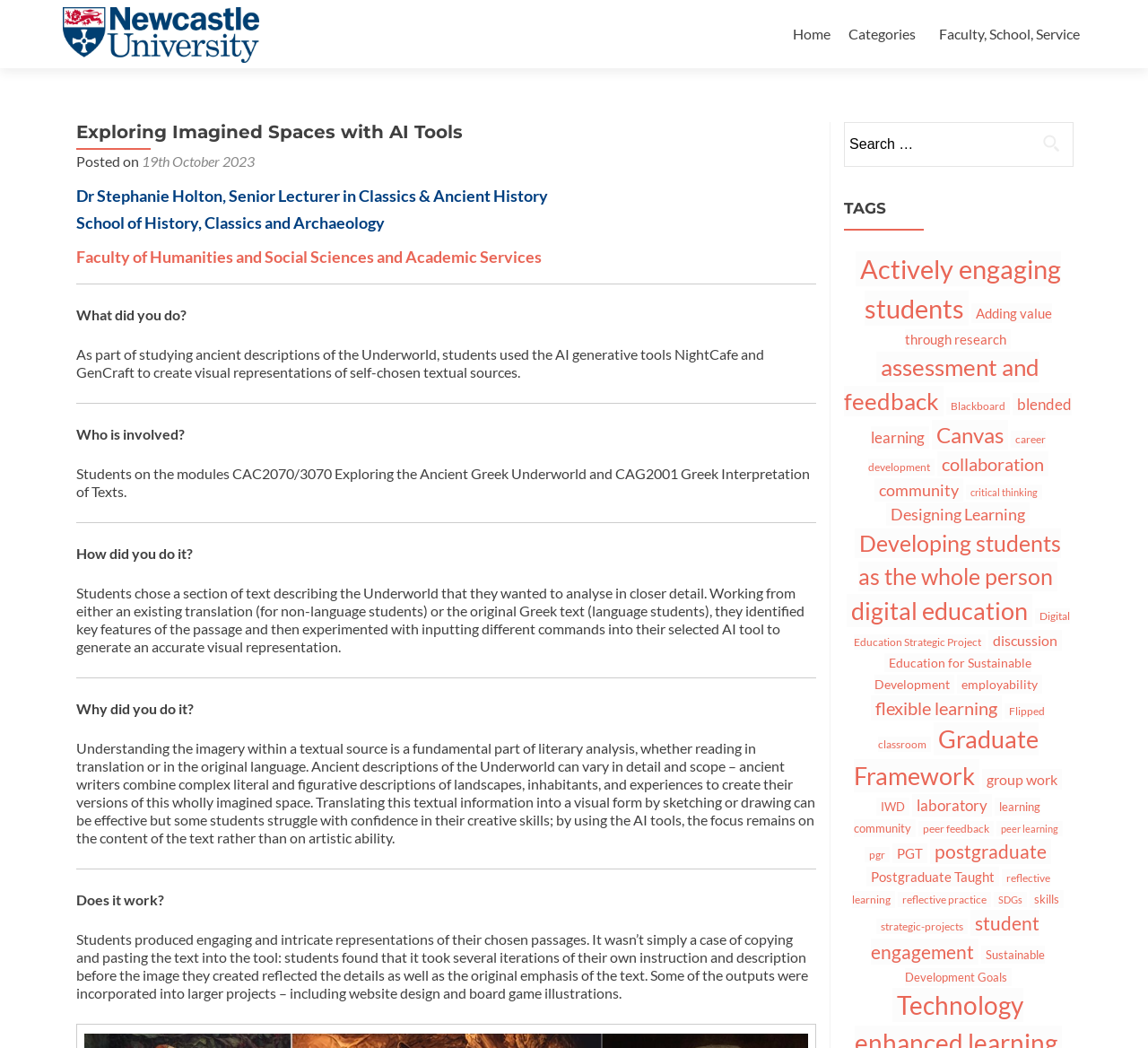Locate the coordinates of the bounding box for the clickable region that fulfills this instruction: "Visit the Archives page".

None